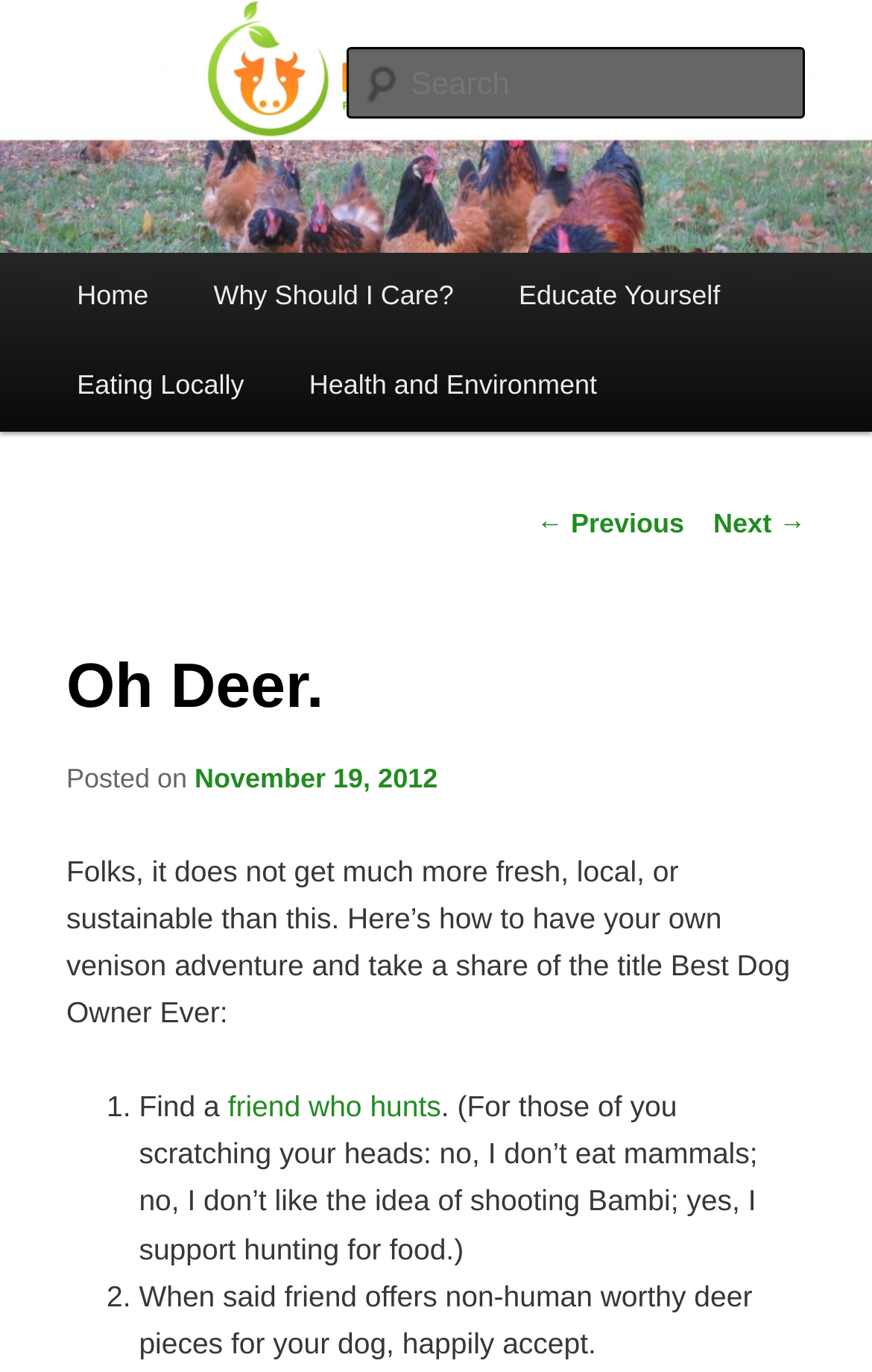Locate the bounding box coordinates of the element that should be clicked to fulfill the instruction: "Search for something".

[0.396, 0.034, 0.924, 0.087]